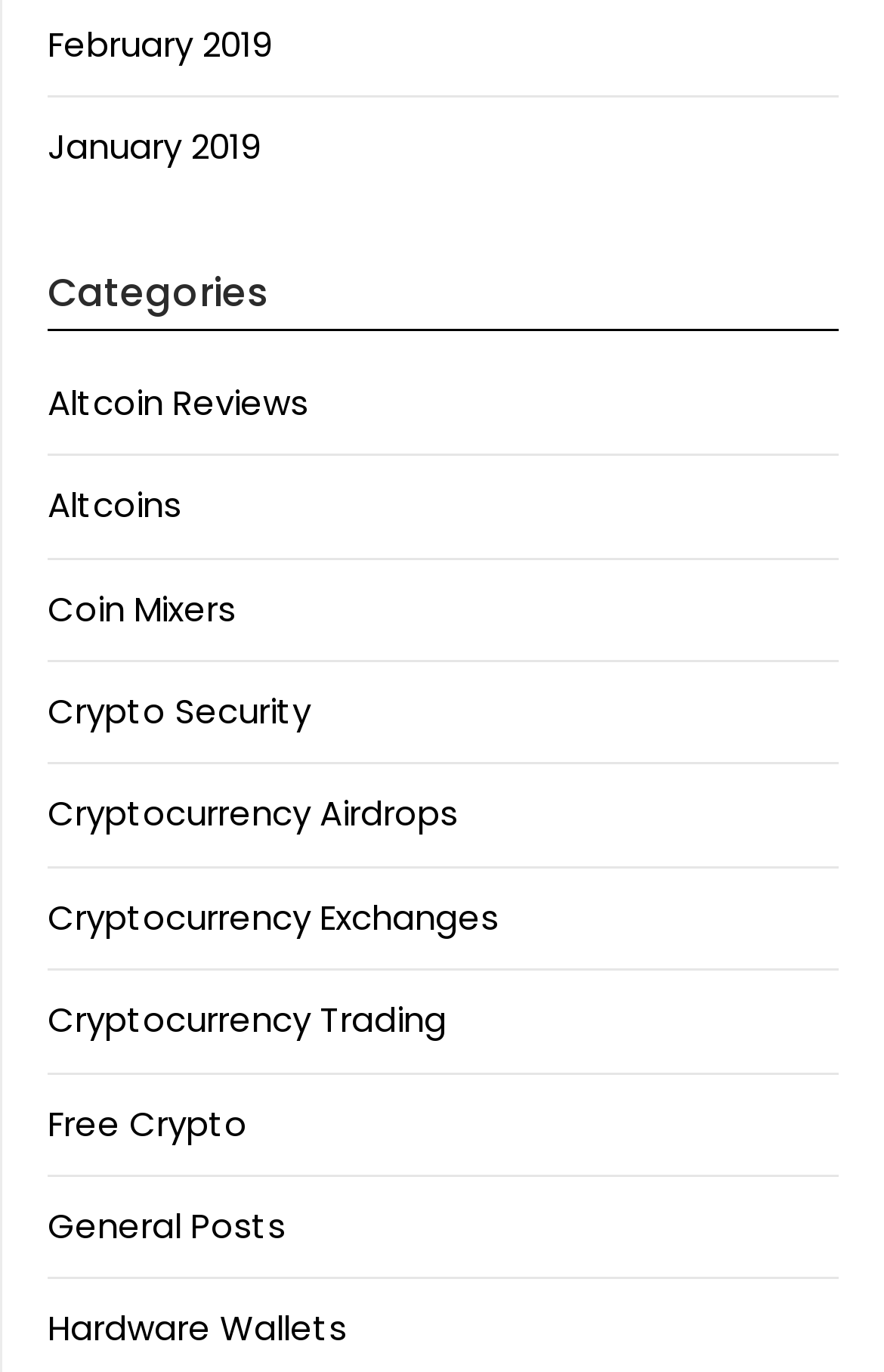Show the bounding box coordinates of the region that should be clicked to follow the instruction: "learn about Hardware Wallets."

[0.054, 0.951, 0.392, 0.986]